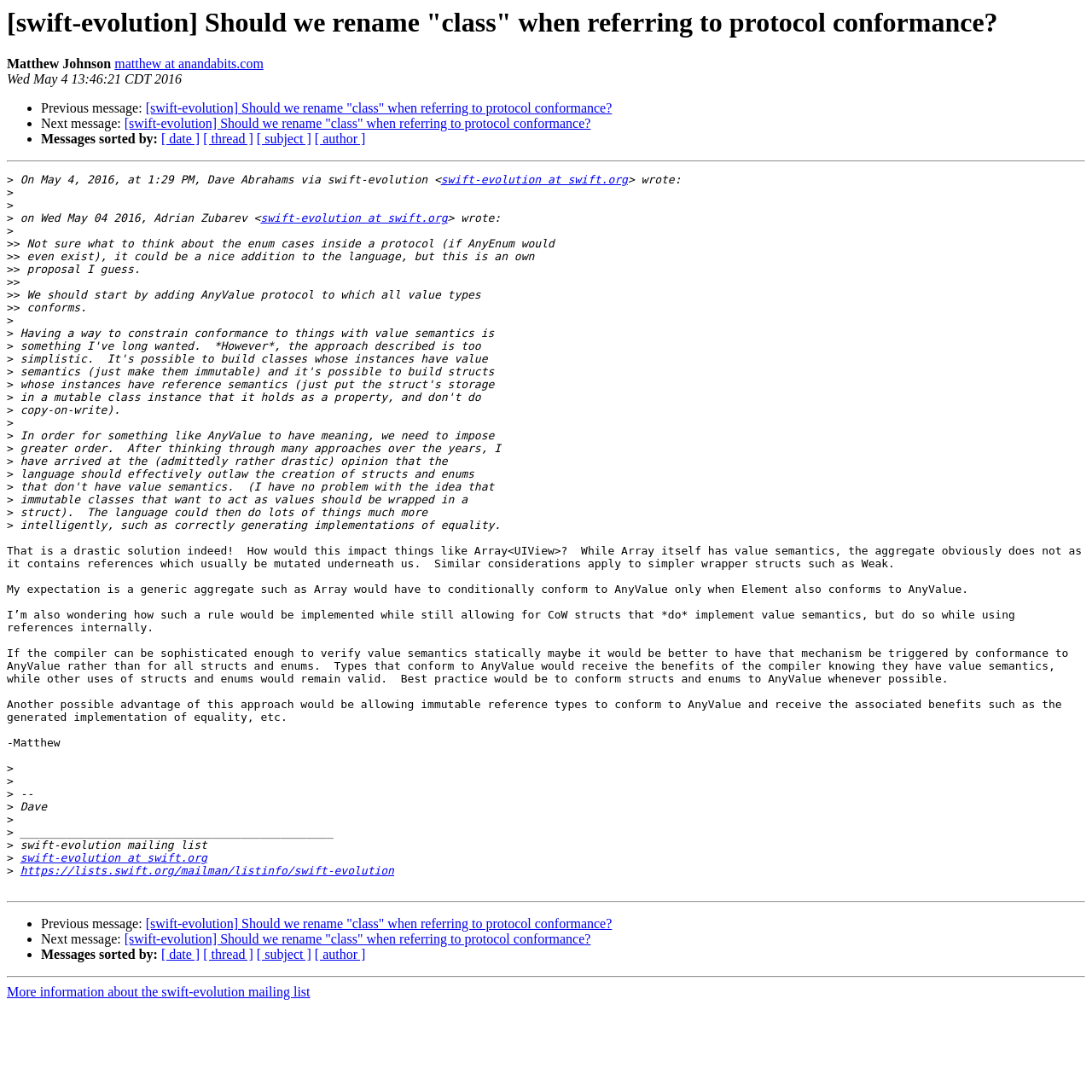Locate the bounding box coordinates of the item that should be clicked to fulfill the instruction: "More information about the swift-evolution mailing list".

[0.006, 0.902, 0.284, 0.915]